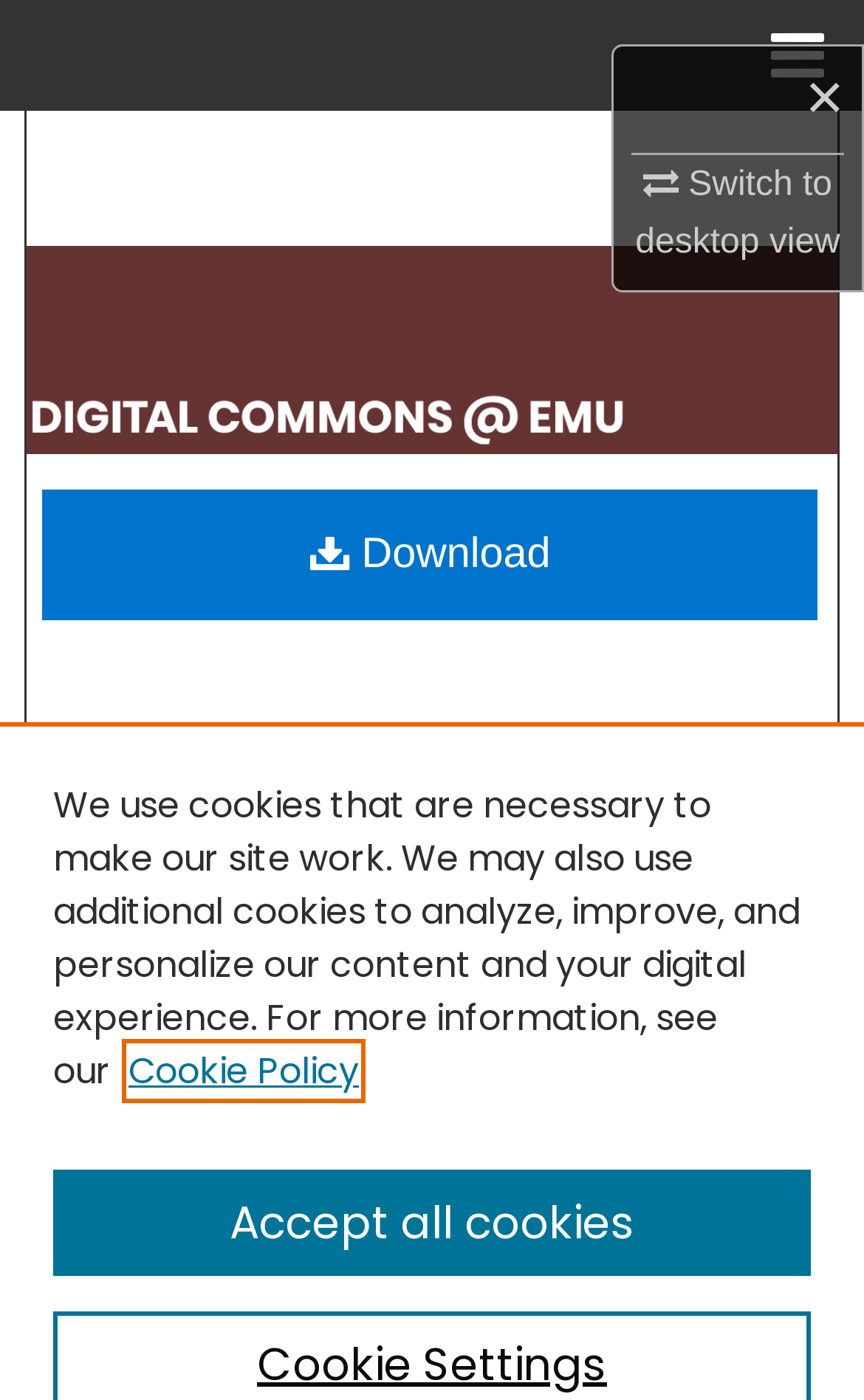Please provide a comprehensive response to the question based on the details in the image: What is the name of the library?

I found the answer by looking at the link 'DigitalCommons@EMU' and the image 'DigitalCommons@EMU' which suggests that the name of the library is DigitalCommons@EMU.